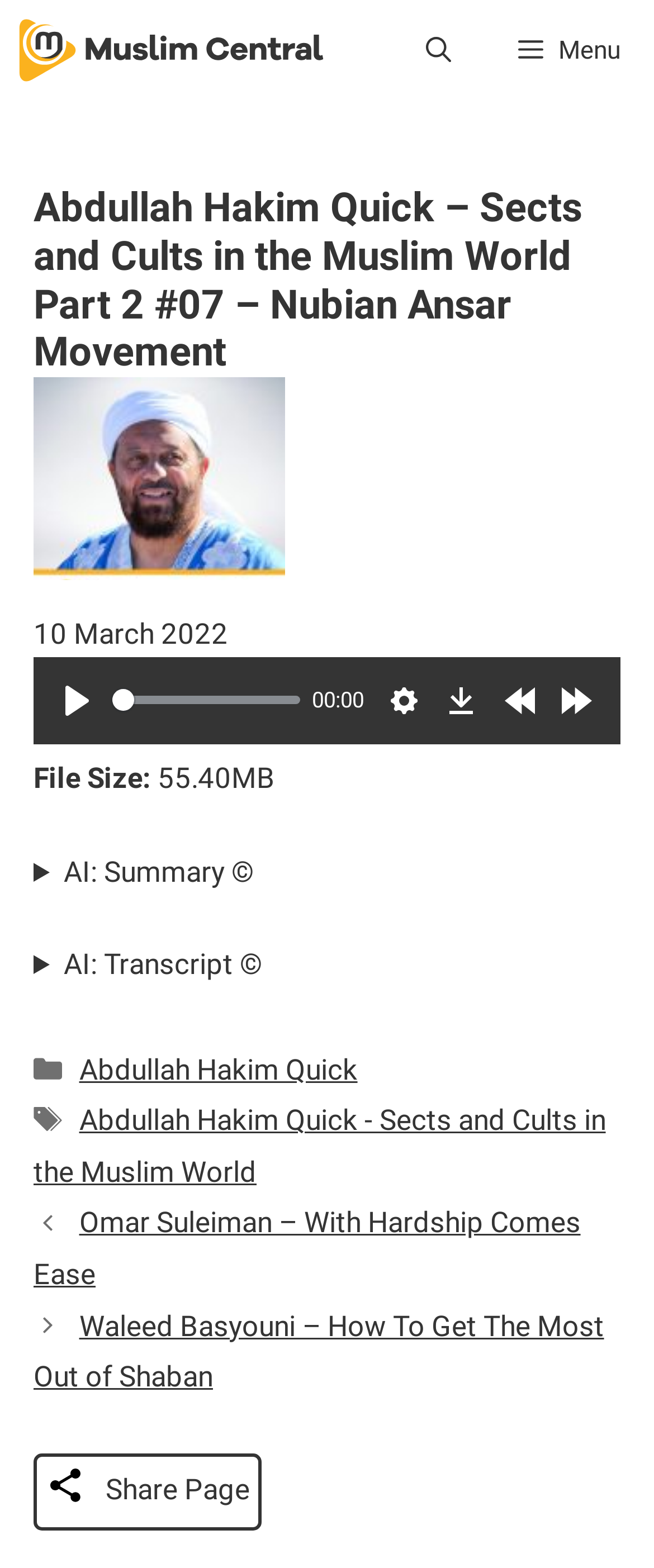Can you determine the bounding box coordinates of the area that needs to be clicked to fulfill the following instruction: "Download the audio file"?

[0.664, 0.429, 0.746, 0.464]